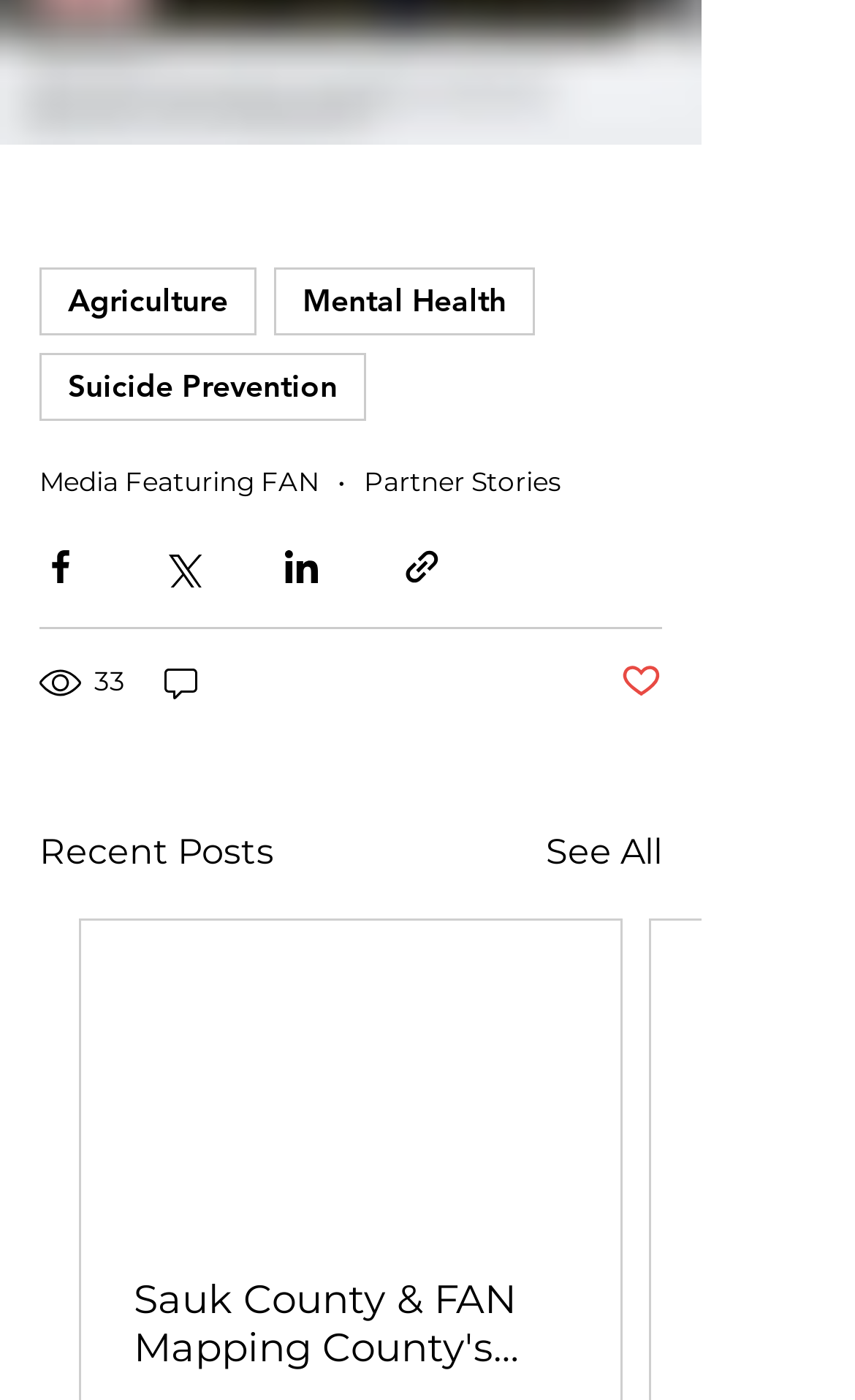Can you pinpoint the bounding box coordinates for the clickable element required for this instruction: "Visit Metamax Apps' page"? The coordinates should be four float numbers between 0 and 1, i.e., [left, top, right, bottom].

None